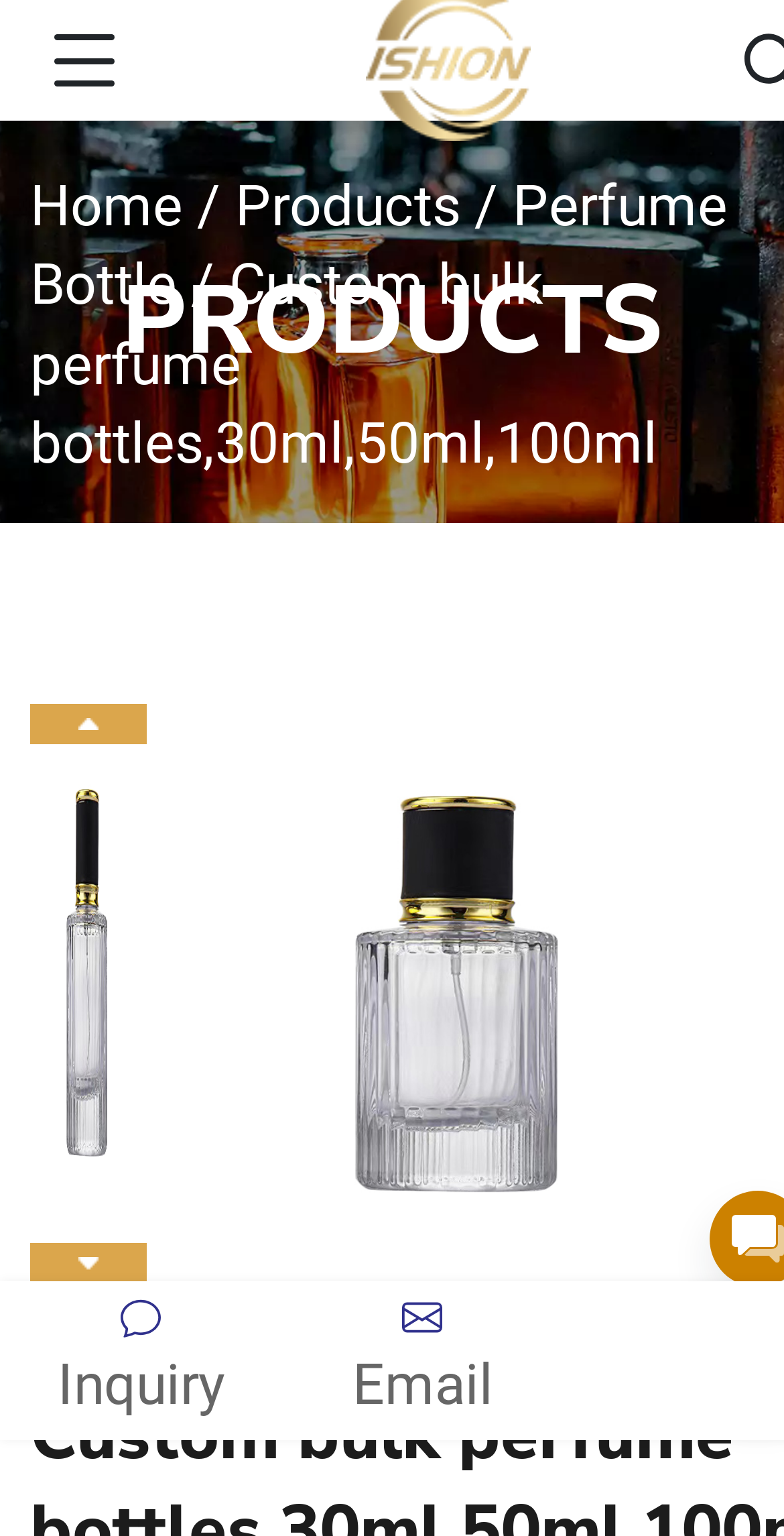Please look at the image and answer the question with a detailed explanation: What is the shape of the perfume bottles?

The webpage description mentions 'premium square glass perfume bottle' which suggests that the shape of the perfume bottles is square.